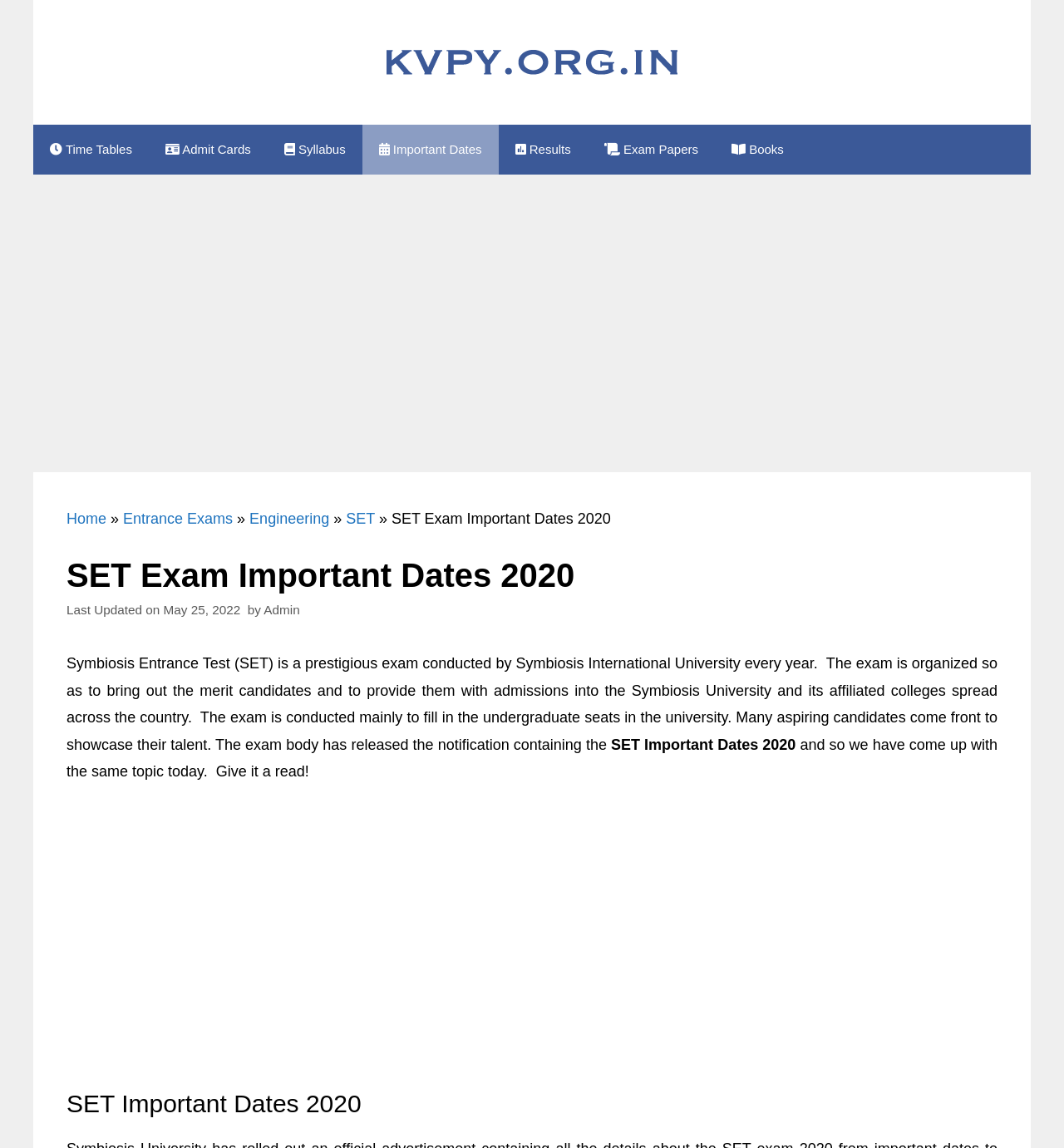What is the name of the university that conducts the SET exam? Based on the screenshot, please respond with a single word or phrase.

Symbiosis International University